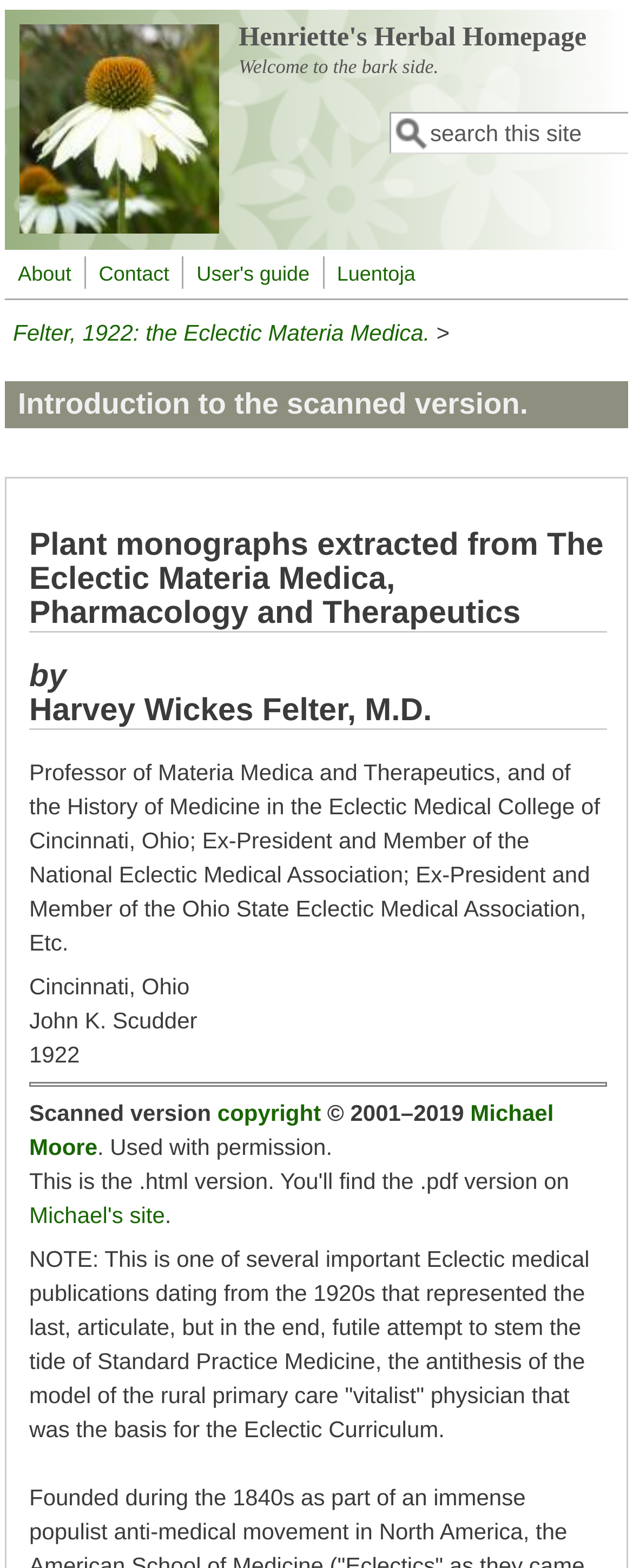What is the name of the website?
Look at the image and respond with a one-word or short phrase answer.

Henriette's Herbal Homepage